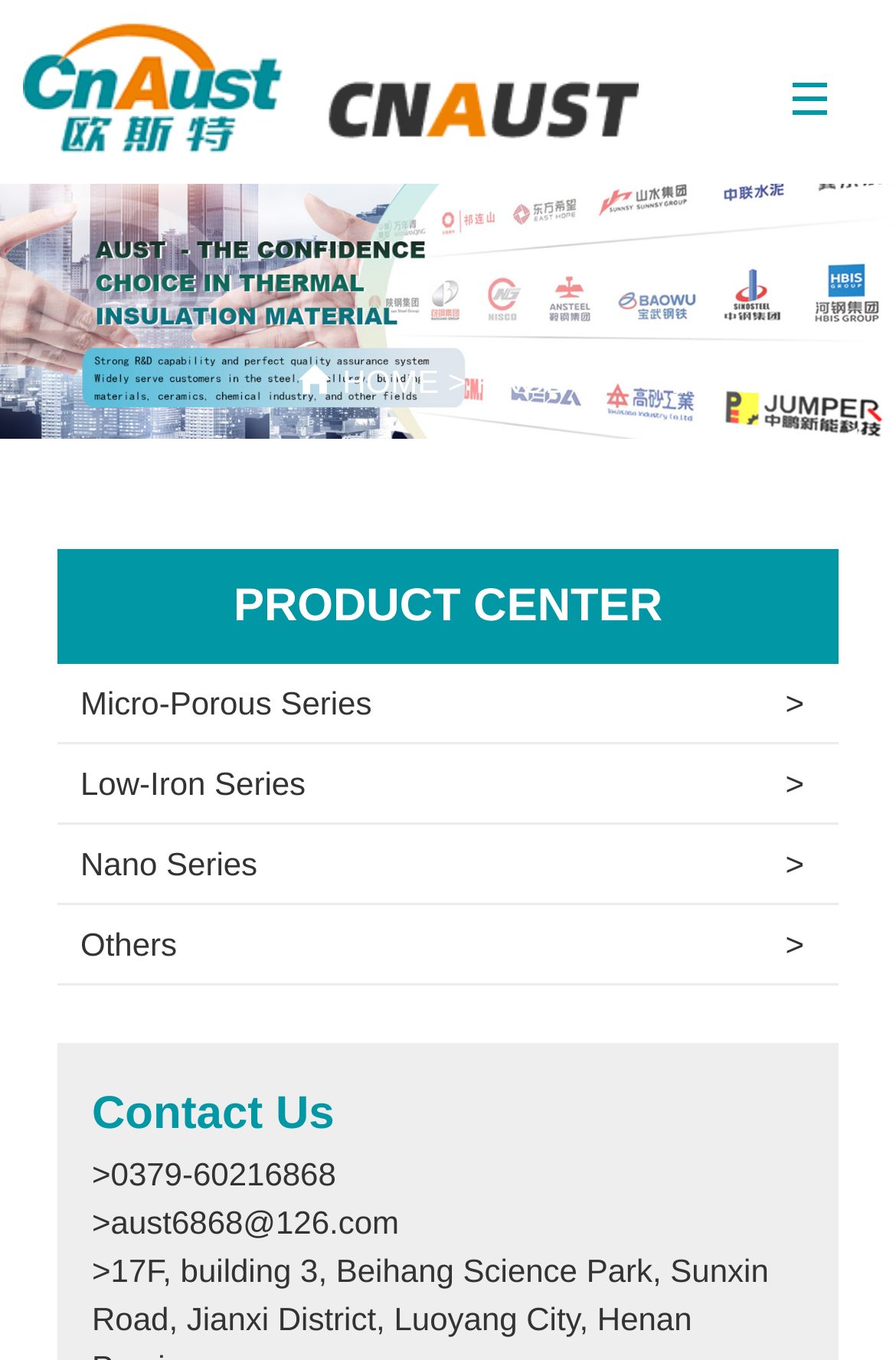Given the webpage screenshot, identify the bounding box of the UI element that matches this description: "Uncategorized".

None